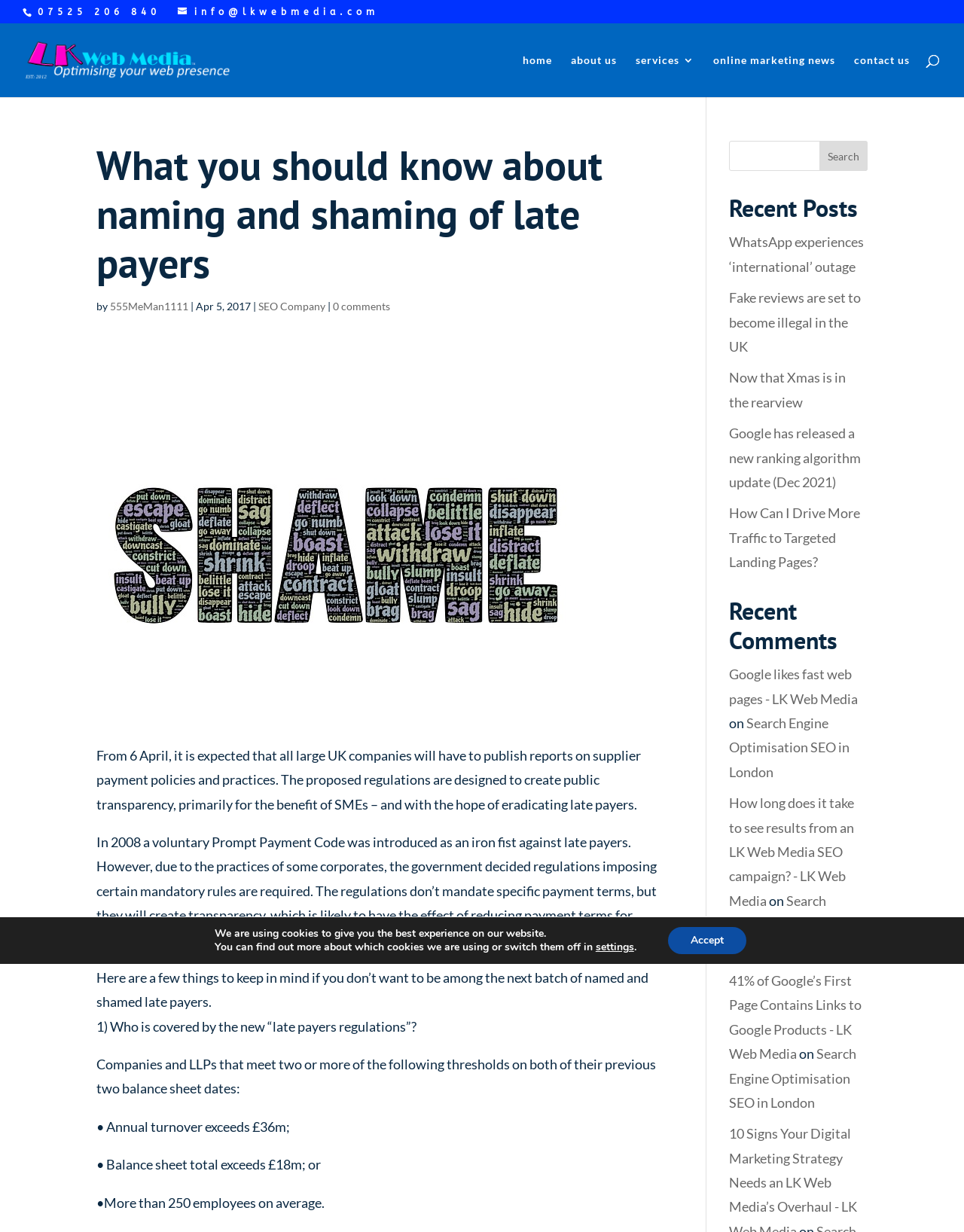Determine the bounding box coordinates of the region that needs to be clicked to achieve the task: "View recent post about WhatsApp".

[0.756, 0.19, 0.896, 0.223]